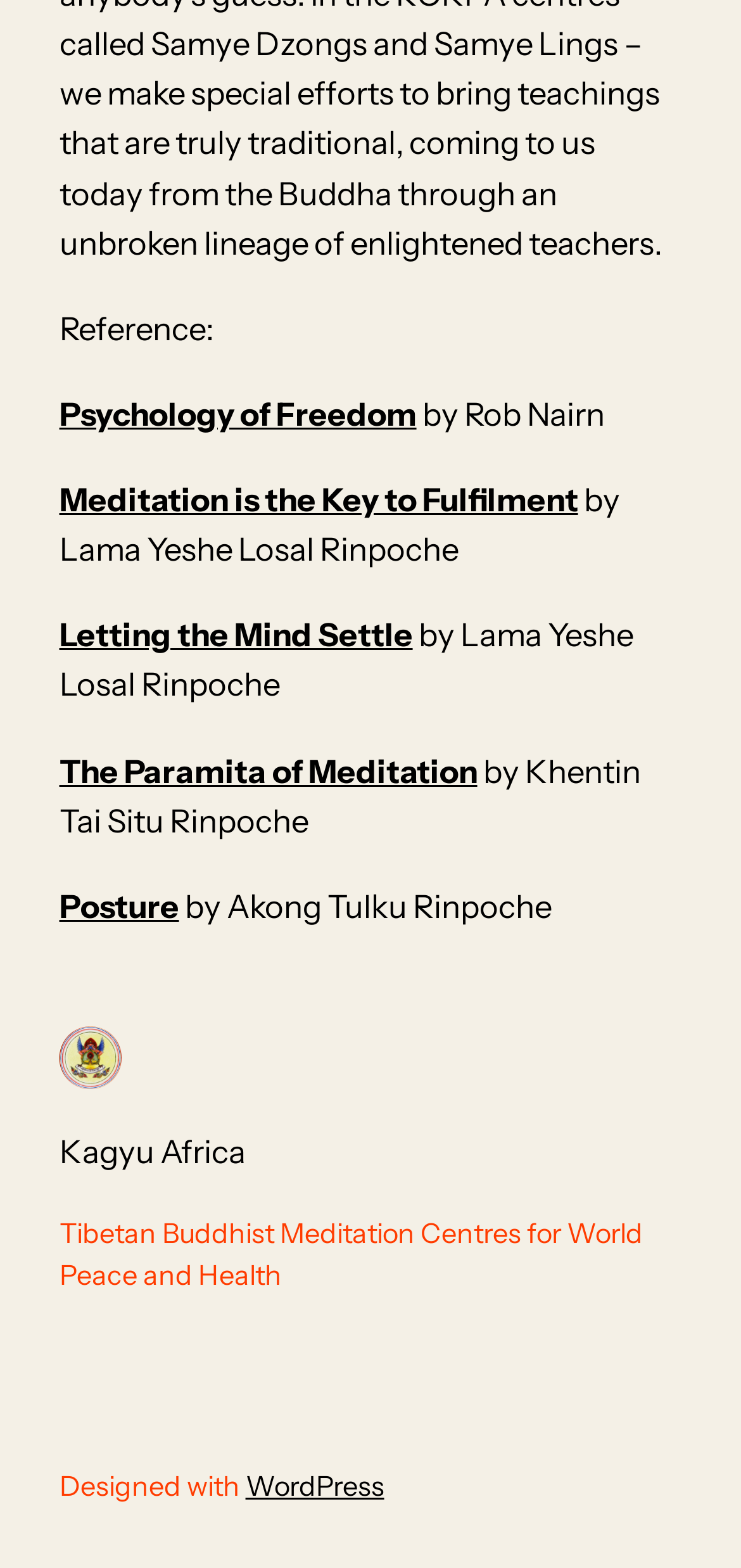Identify the coordinates of the bounding box for the element that must be clicked to accomplish the instruction: "Click on the link 'Psychology of Freedom'".

[0.08, 0.252, 0.562, 0.276]